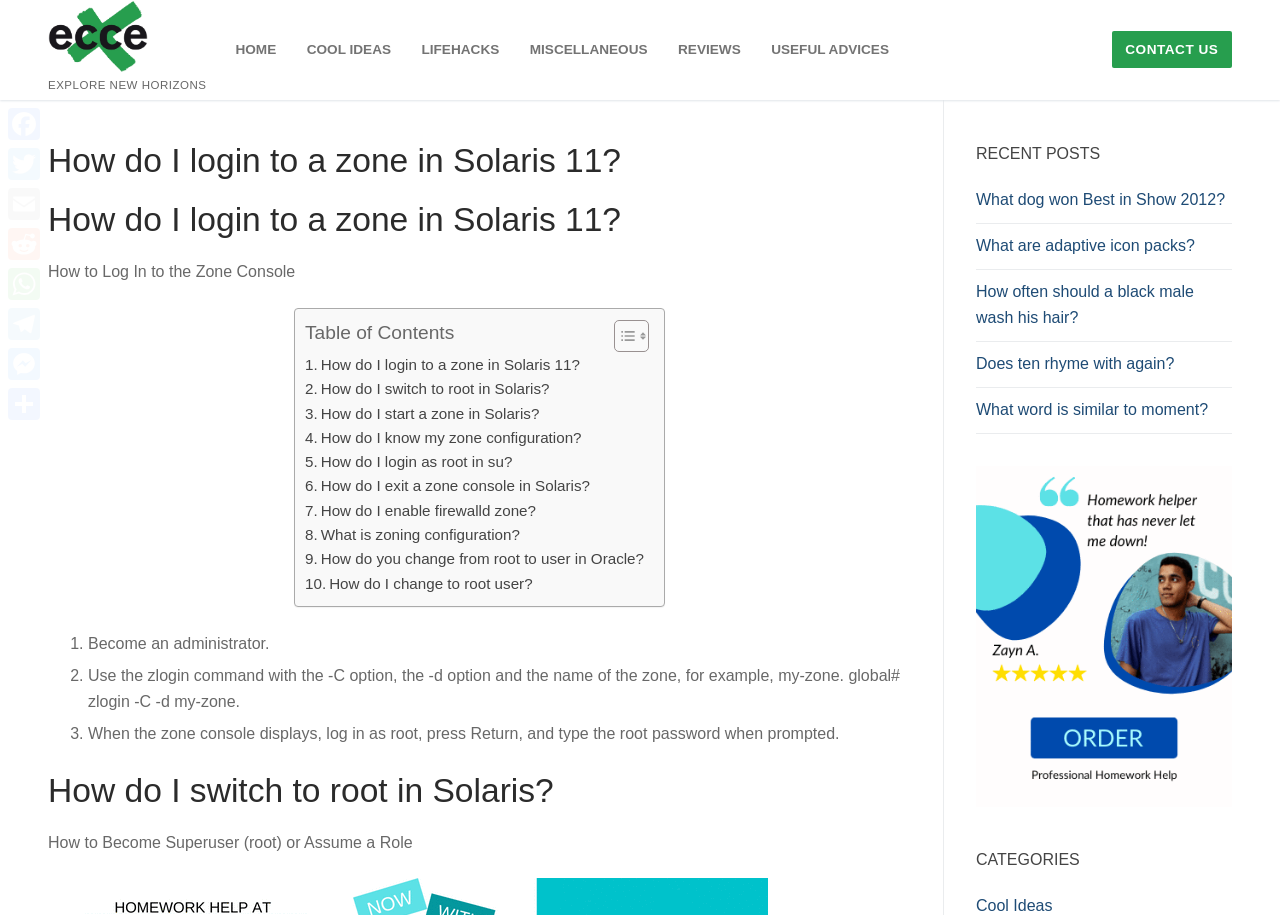Give a concise answer of one word or phrase to the question: 
What is the category section title?

CATEGORIES